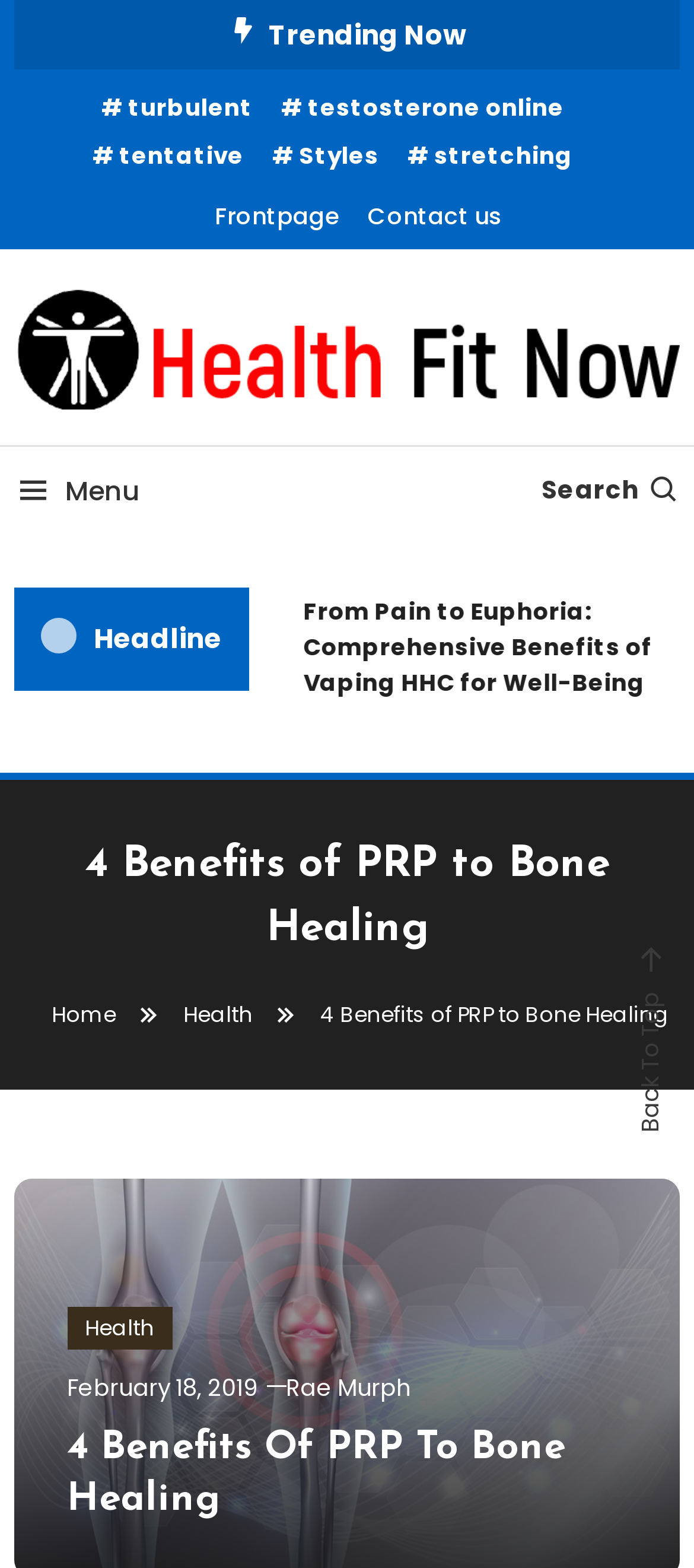Identify the coordinates of the bounding box for the element that must be clicked to accomplish the instruction: "Read the article 'From Pain to Euphoria: Comprehensive Benefits of Vaping HHC for Well-Being'".

[0.313, 0.379, 0.954, 0.447]